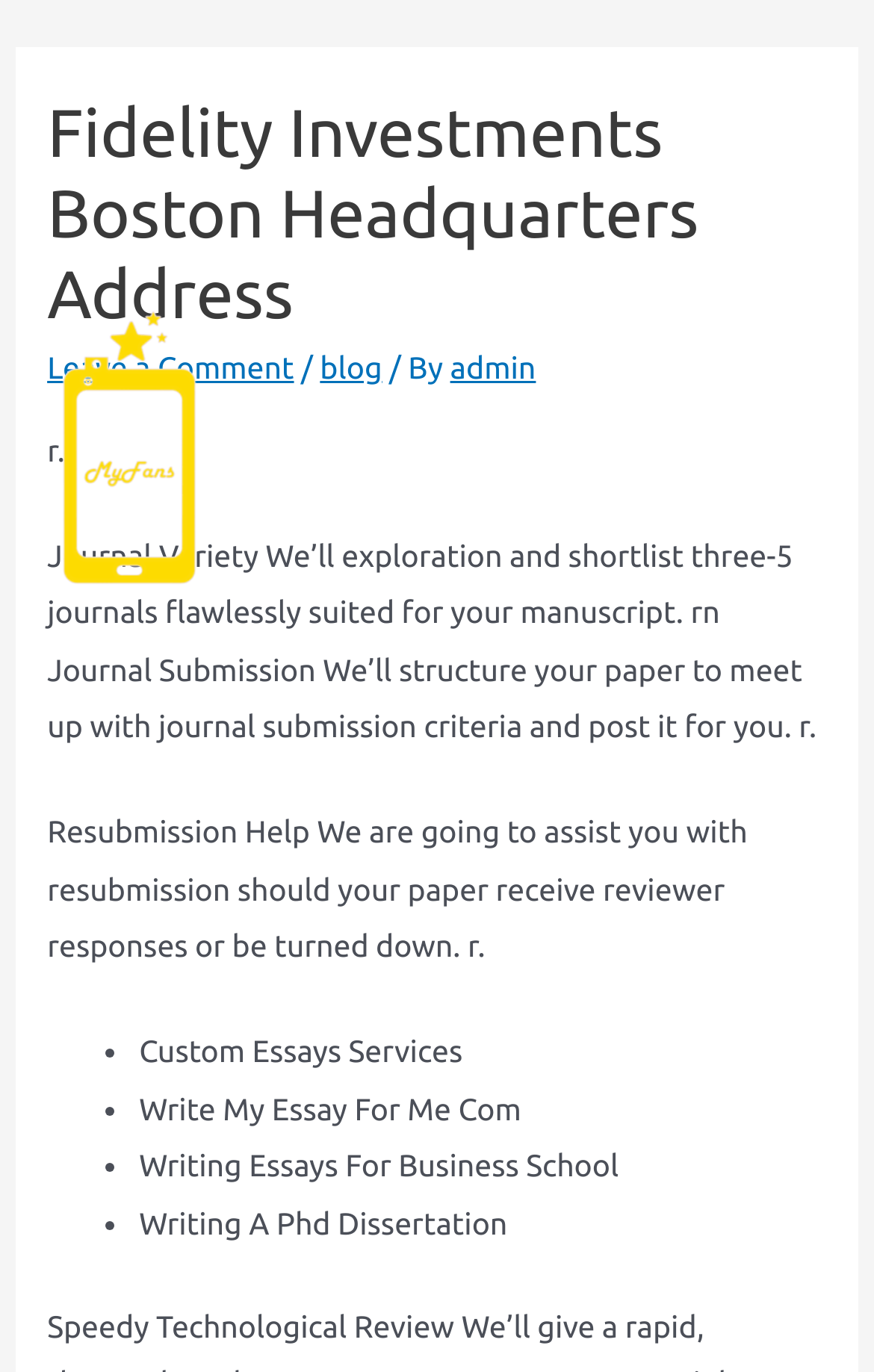What is the main topic of this webpage?
Please provide a single word or phrase as your answer based on the screenshot.

Fidelity Investments